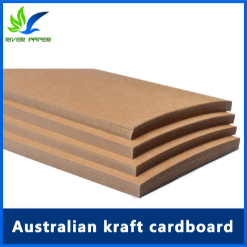What is the logo visible in the upper left corner?
Refer to the image and provide a one-word or short phrase answer.

River Paper